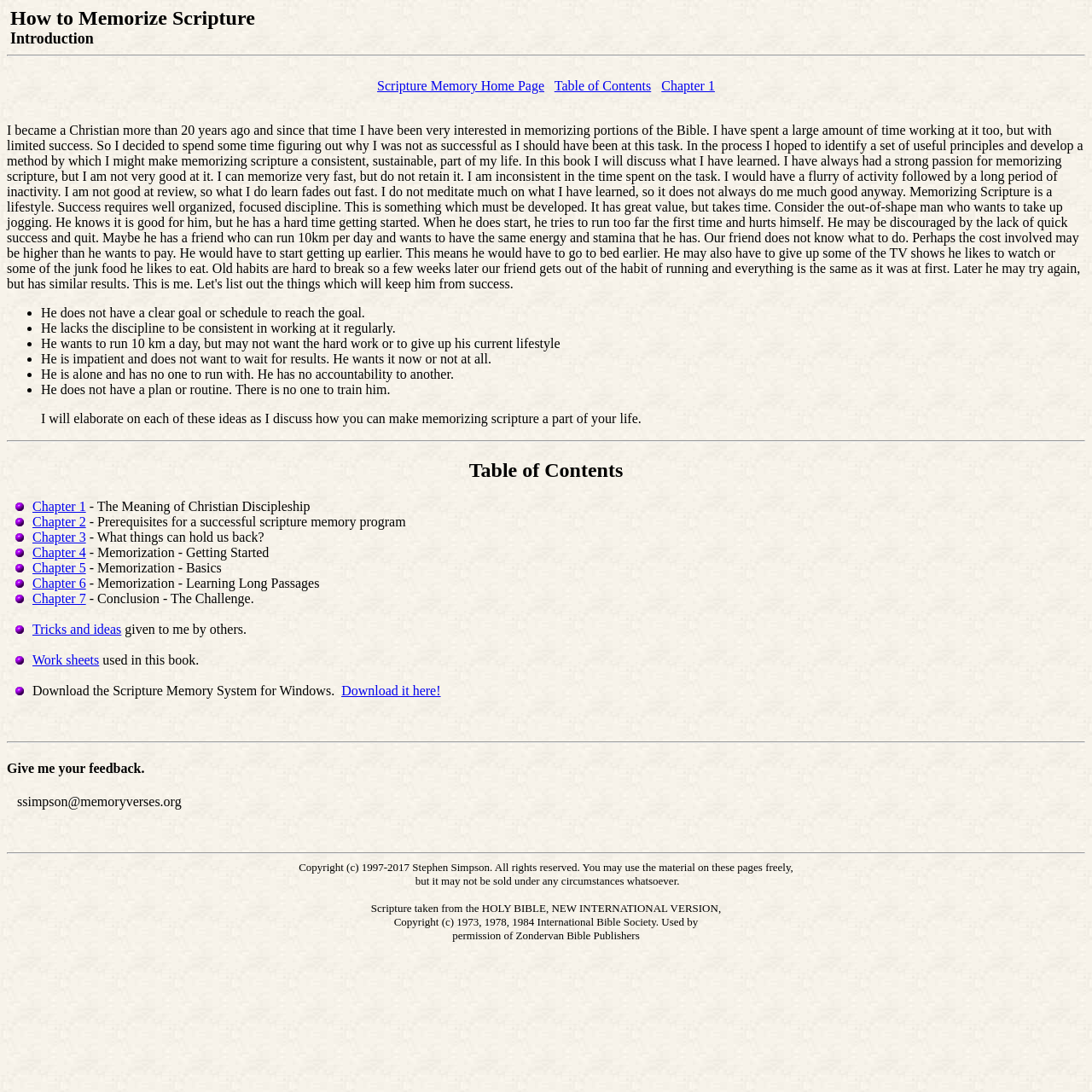Please identify the bounding box coordinates of the area I need to click to accomplish the following instruction: "Give feedback to ssimpson@memoryverses.org".

[0.006, 0.728, 0.166, 0.741]